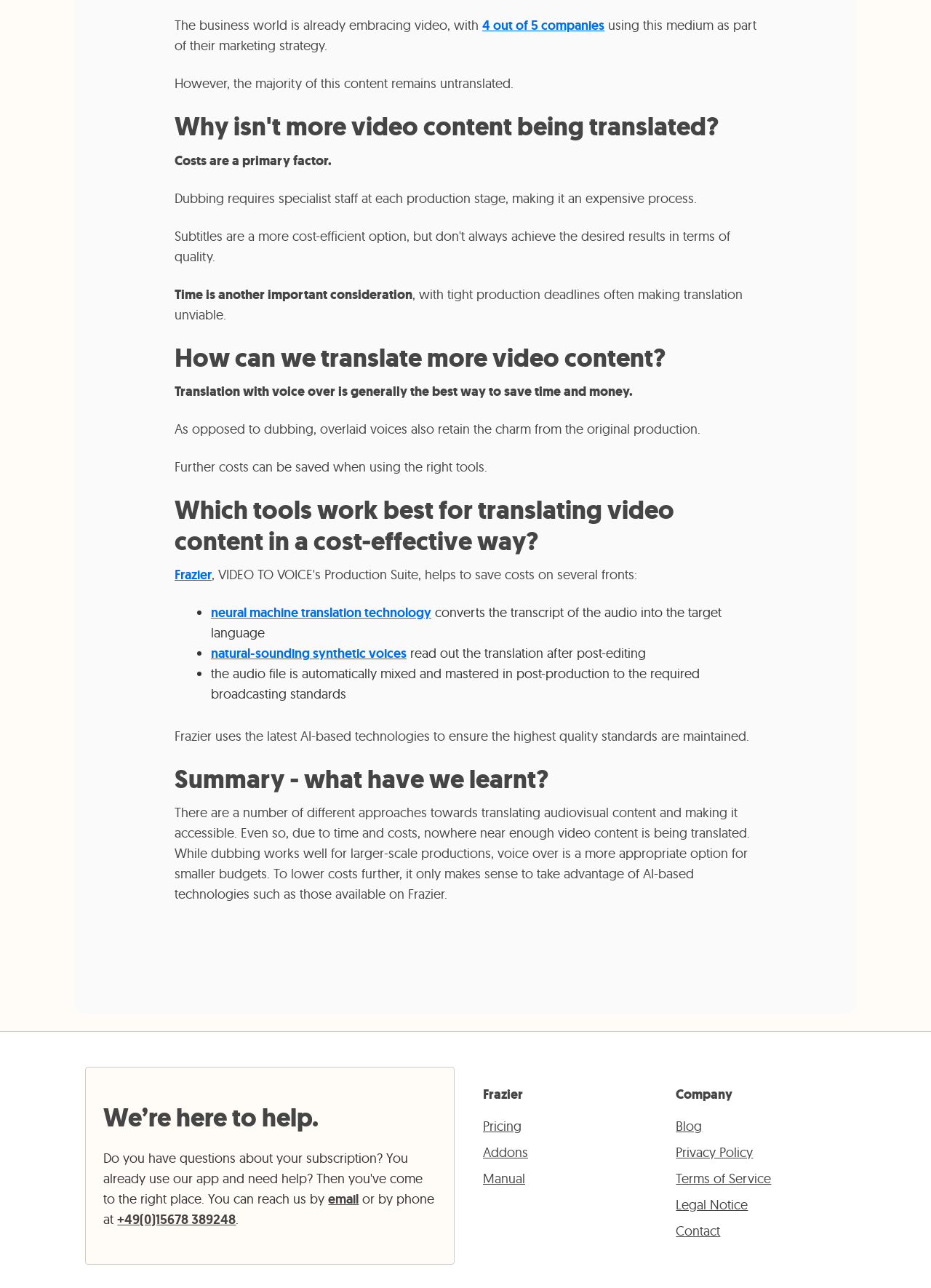Identify the bounding box coordinates of the element that should be clicked to fulfill this task: "Read the article A ‘Wild’ Tale of Two Nations". The coordinates should be provided as four float numbers between 0 and 1, i.e., [left, top, right, bottom].

None